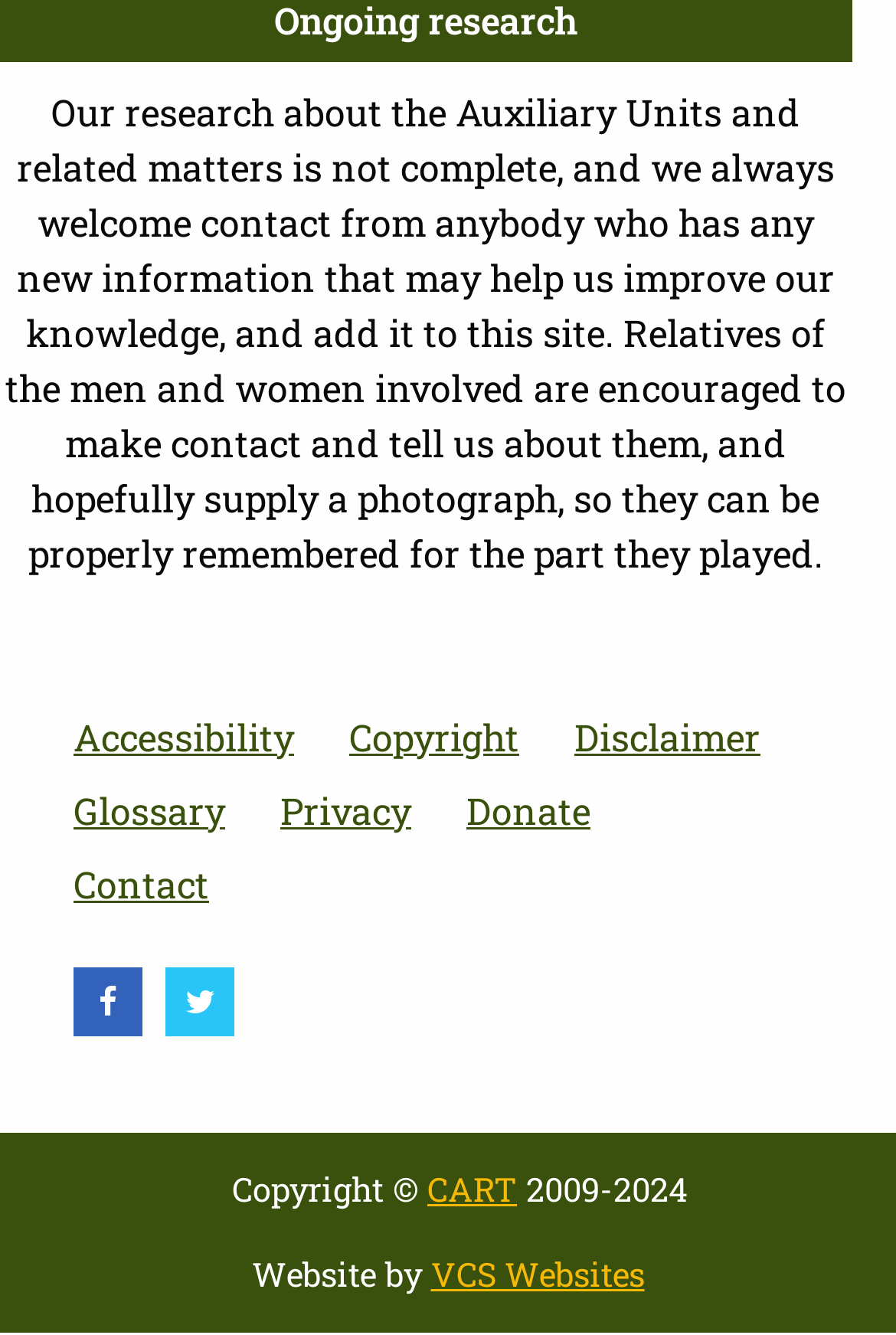Using the webpage screenshot and the element description Donate, determine the bounding box coordinates. Specify the coordinates in the format (top-left x, top-left y, bottom-right x, bottom-right y) with values ranging from 0 to 1.

[0.521, 0.579, 0.71, 0.634]